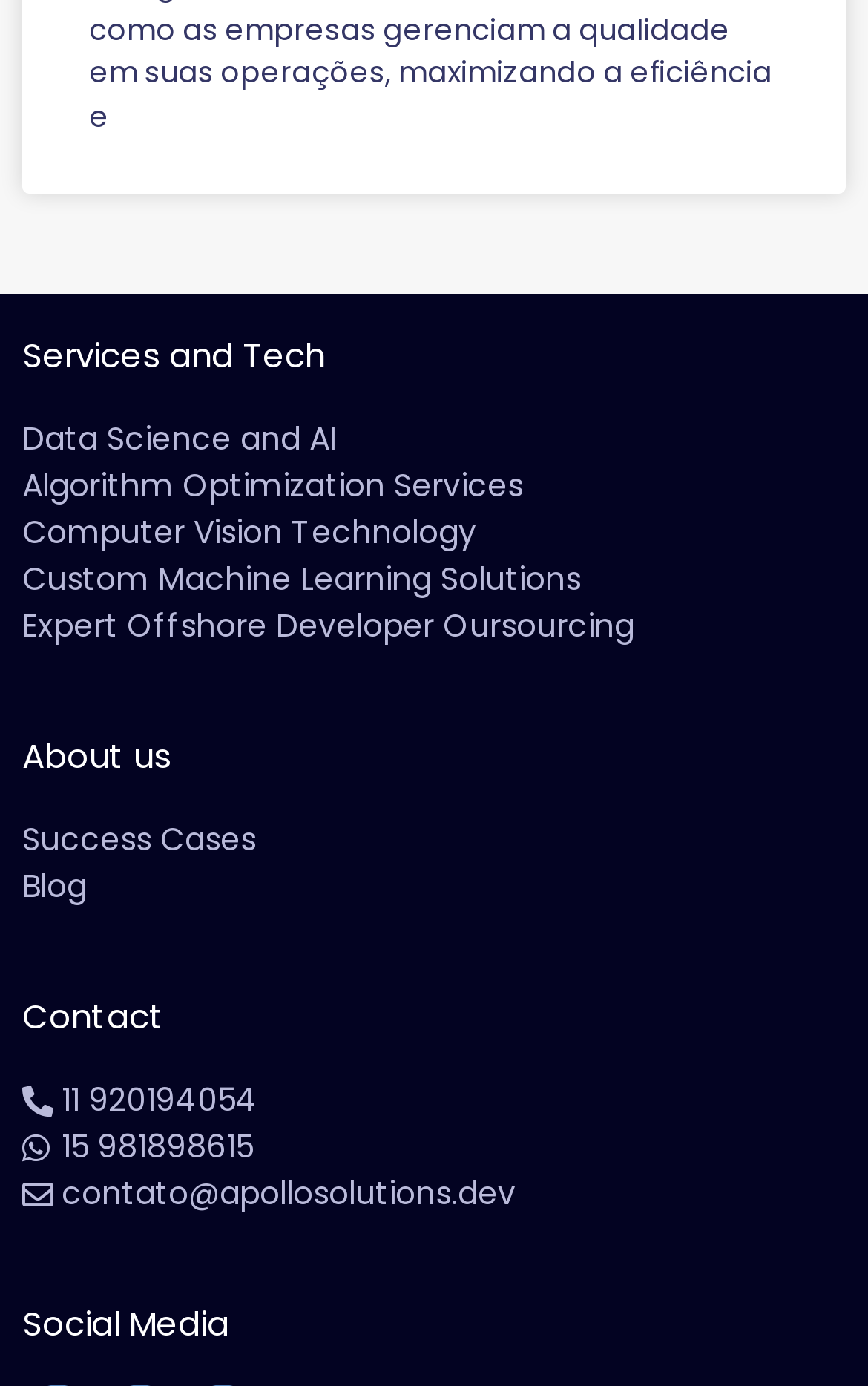How many static text elements are there on the webpage?
Please look at the screenshot and answer in one word or a short phrase.

5